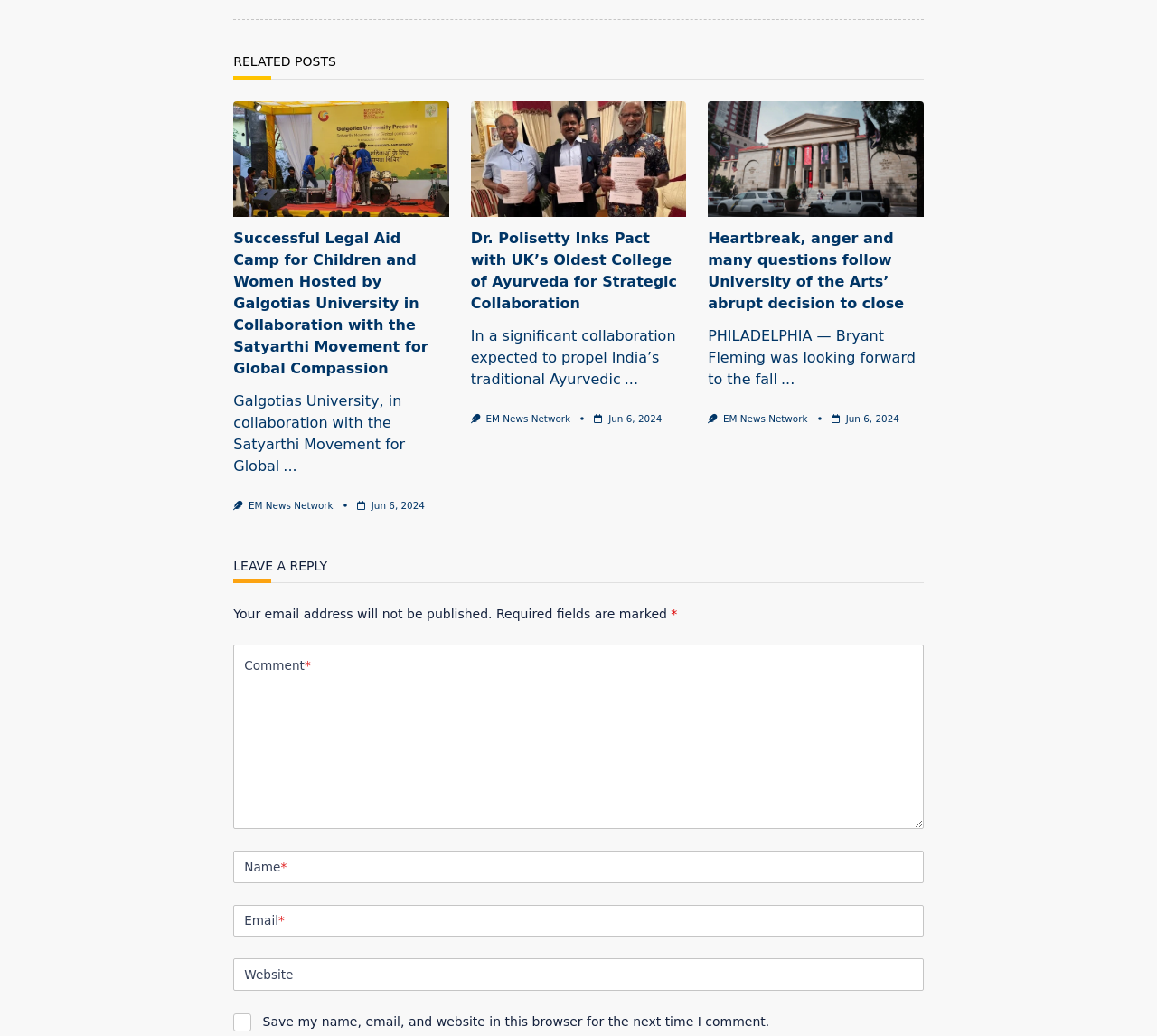What is the purpose of the text box at the bottom of the webpage?
Use the screenshot to answer the question with a single word or phrase.

Leave a comment